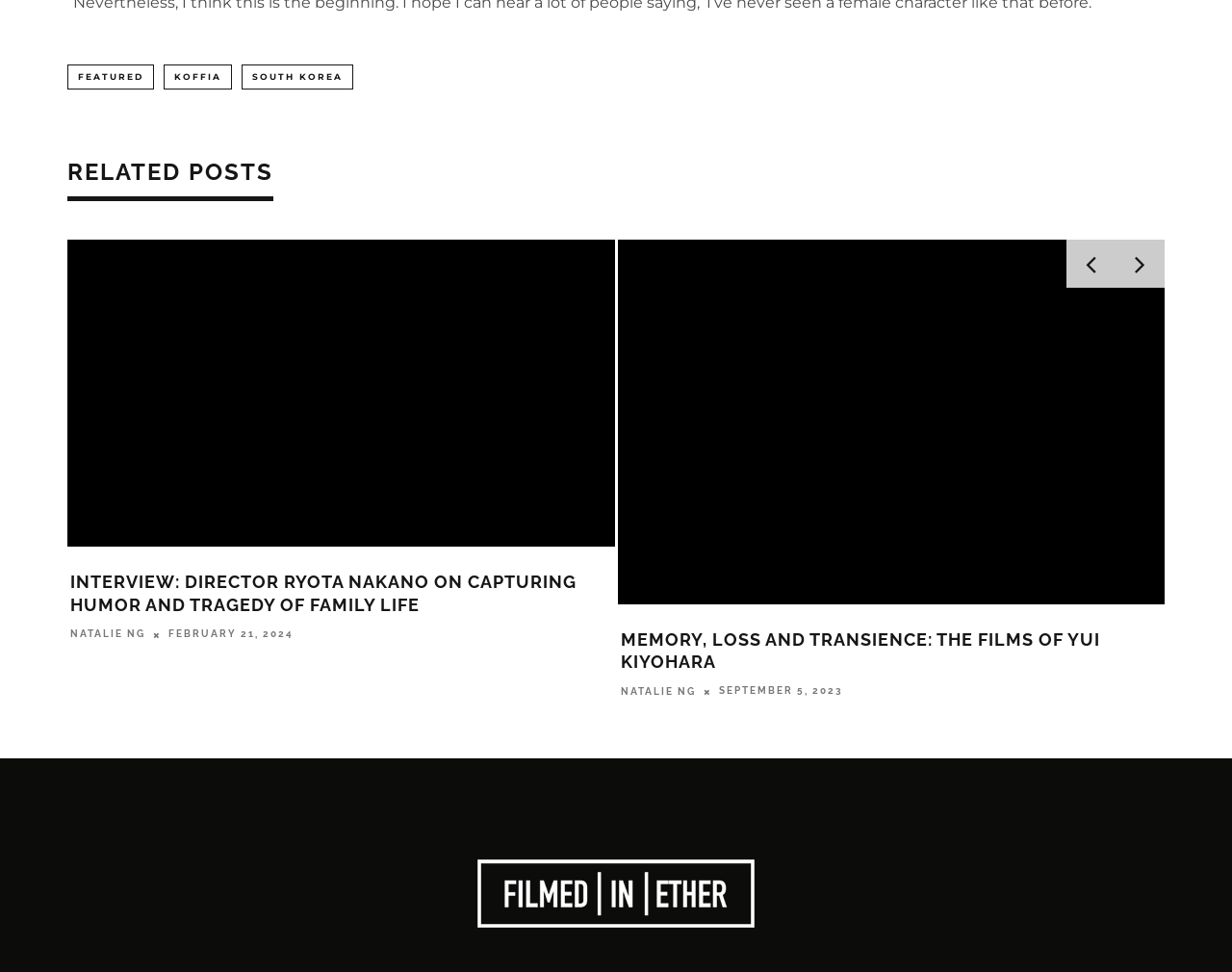Locate the bounding box coordinates of the clickable area to execute the instruction: "Download Firefox". Provide the coordinates as four float numbers between 0 and 1, represented as [left, top, right, bottom].

None